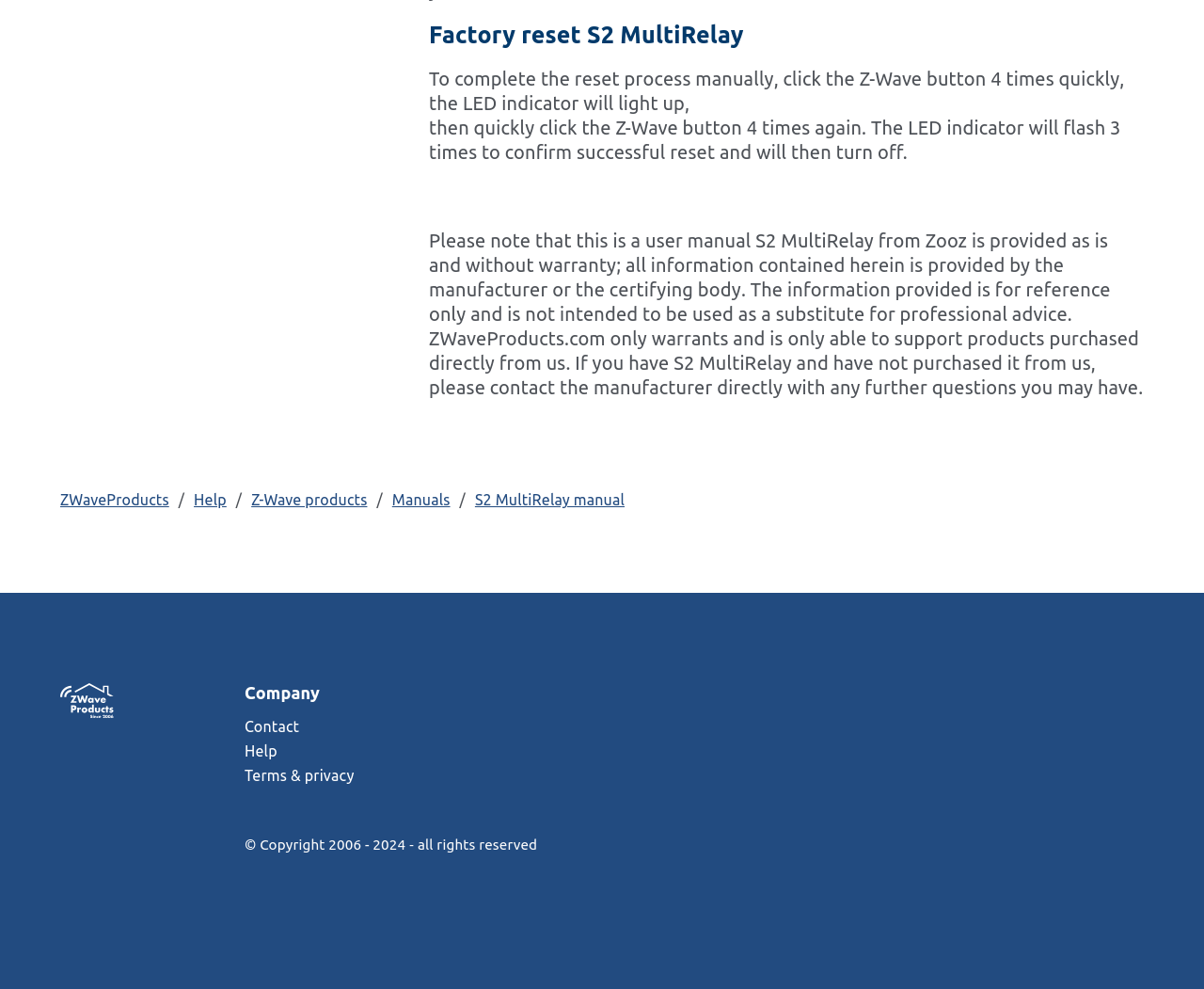What is the company behind the product?
Answer the question in a detailed and comprehensive manner.

The company behind the product S2 MultiRelay is ZWaveProducts, which can be inferred from the link 'ZWaveProducts' and the image 'zwaveproducts' on the webpage.